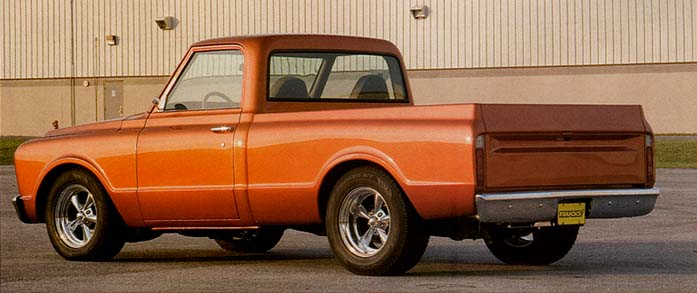Elaborate on all the features and components visible in the image.

The image showcases a beautifully restored 1967-1972 GM truck, painted in a striking orange hue that highlights its classic lines and styling. The truck features a sleek cab design with a noticeable raised roof, adding to its vintage charm. The rear view reveals a well-defined bed area, complemented by chrome accents and modern-looking alloy wheels that enhance its overall aesthetic. Set against a neutral backdrop of a building, the truck stands poised, embodying the spirit of traditional hot rodding while suggesting performance capabilities that might surprise onlookers. This vehicle not only exemplifies a classic show truck but also reflects the idea of combining visual appeal with unexpected performance, inviting admiration and curiosity from car enthusiasts and casual observers alike.